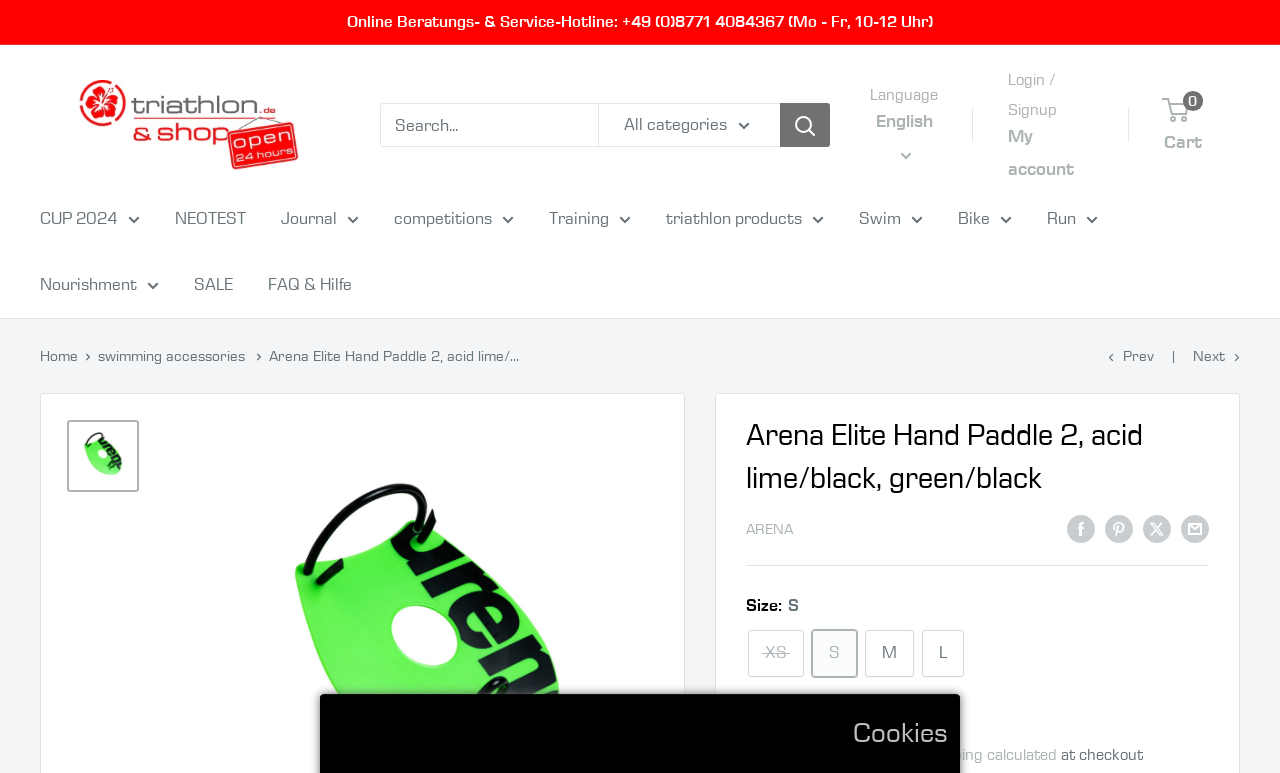Based on the element description, predict the bounding box coordinates (top-left x, top-left y, bottom-right x, bottom-right y) for the UI element in the screenshot: aria-describedby="a11y-new-window-message"

[0.052, 0.543, 0.109, 0.636]